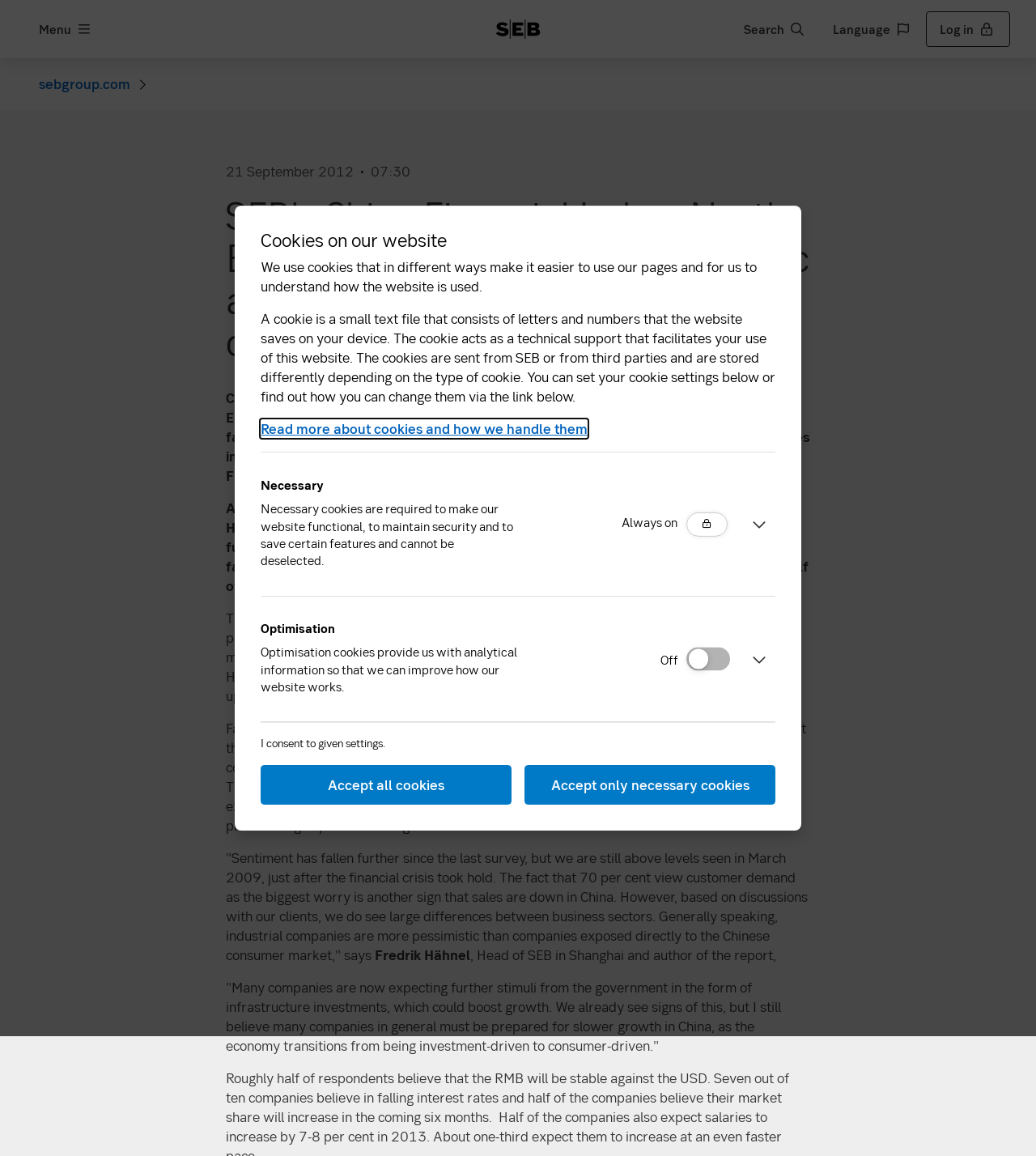Please mark the bounding box coordinates of the area that should be clicked to carry out the instruction: "Expand necessary cookies".

[0.252, 0.392, 0.748, 0.515]